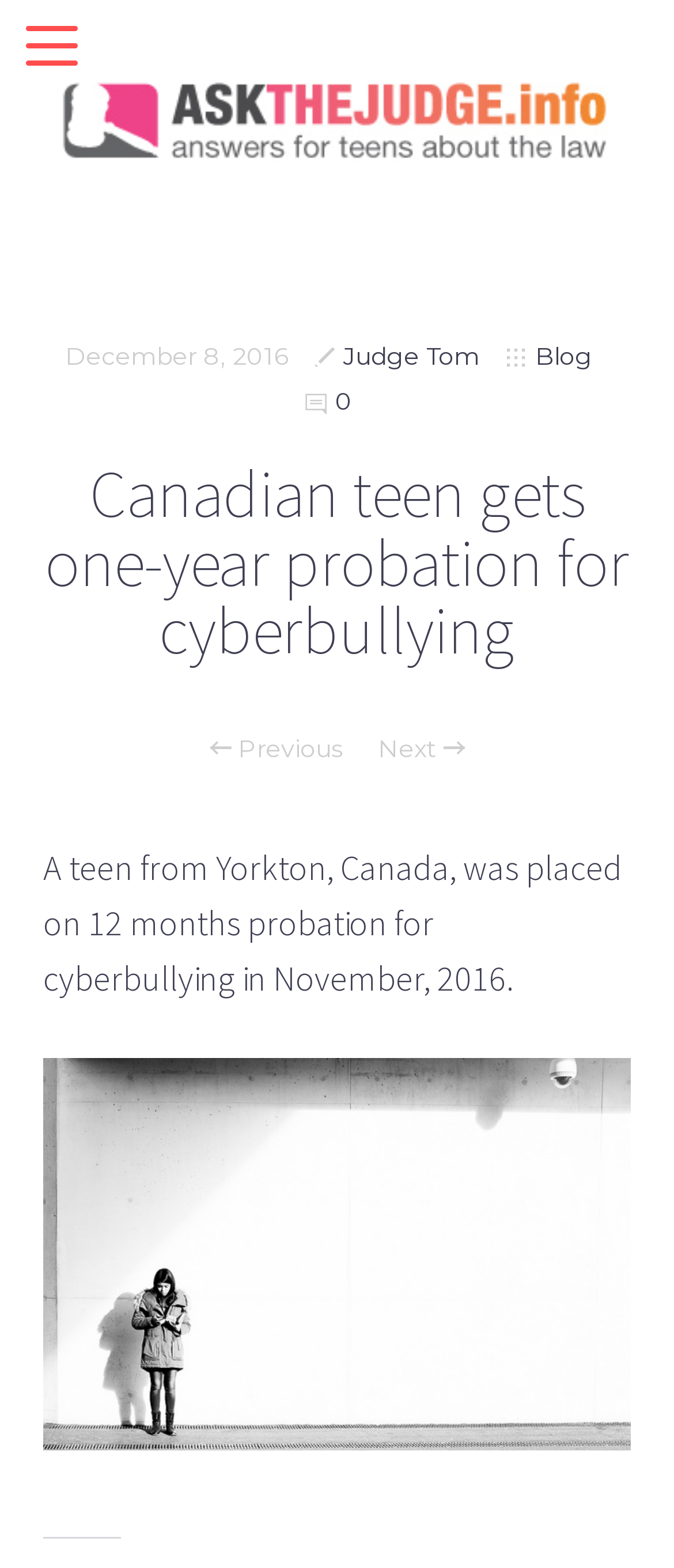Find the main header of the webpage and produce its text content.

Canadian teen gets one-year probation for cyberbullying